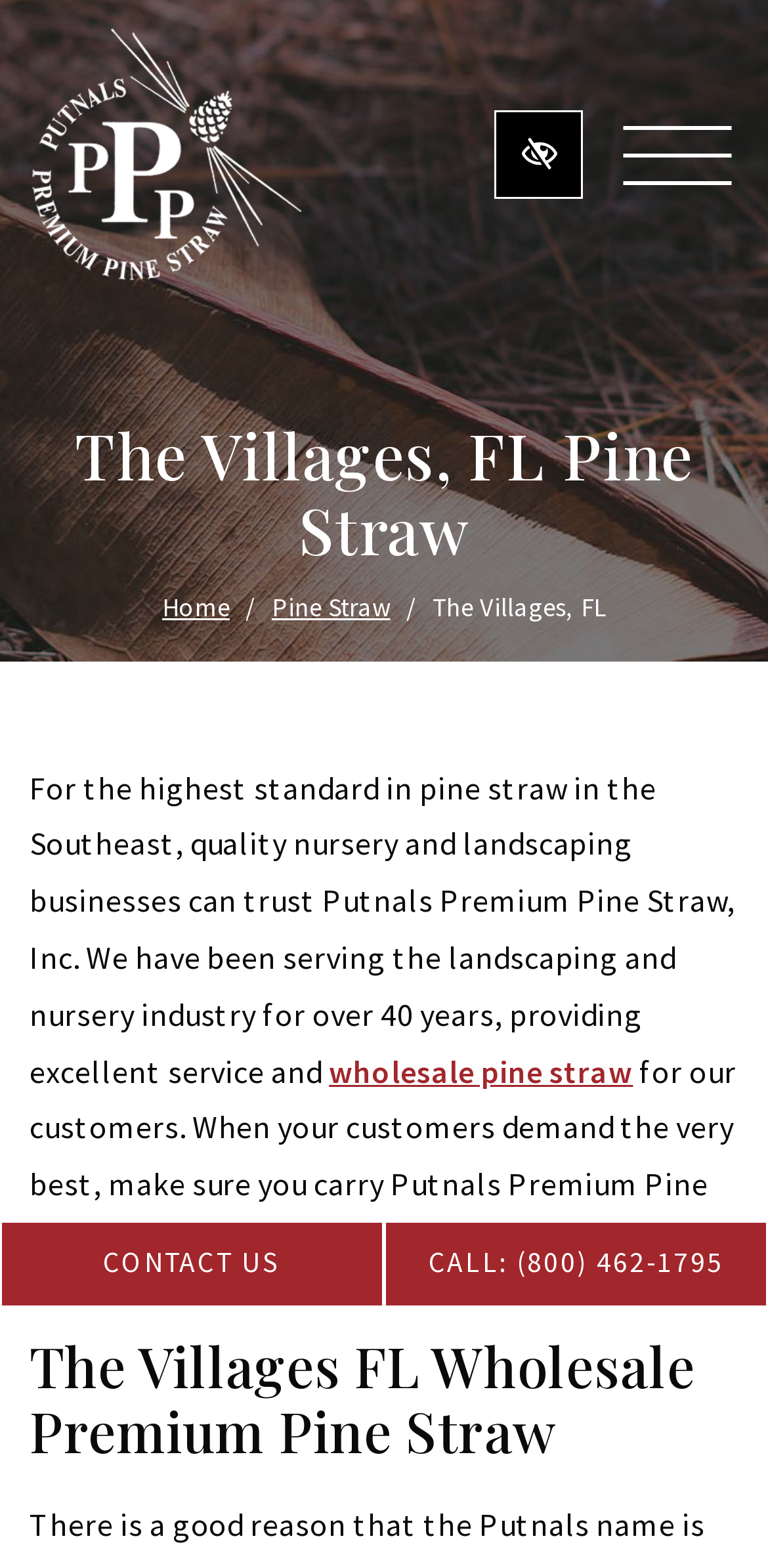What is the company name of the wholesale pine straw provider?
Please provide an in-depth and detailed response to the question.

I found the company name by looking at the logo in the top-left corner of the webpage, which says 'logo Putnals Premium Pine Straw Inc Mayo, FL'. This logo is likely the company's branding and identity.